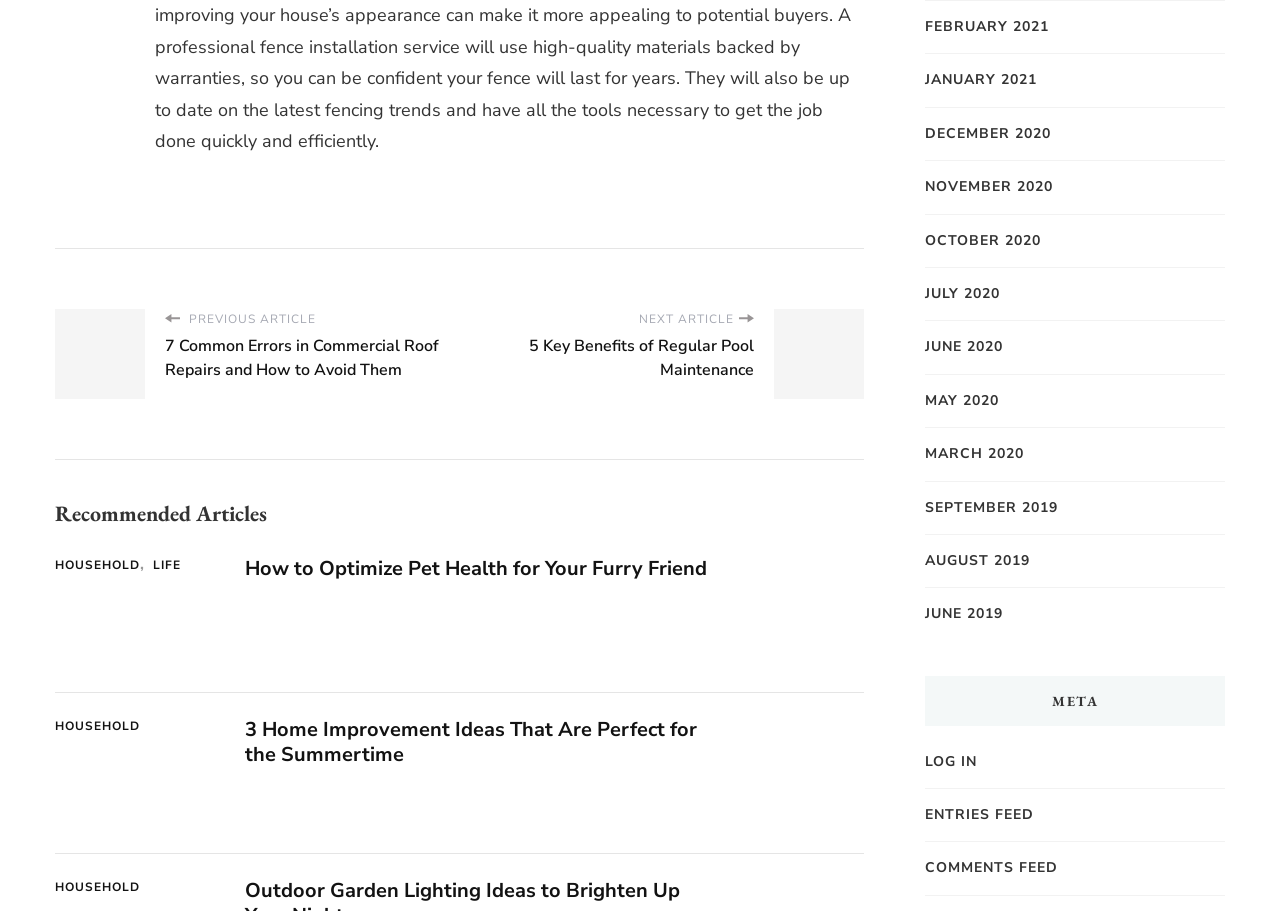Please find the bounding box coordinates for the clickable element needed to perform this instruction: "Log in to the website".

[0.723, 0.824, 0.763, 0.849]